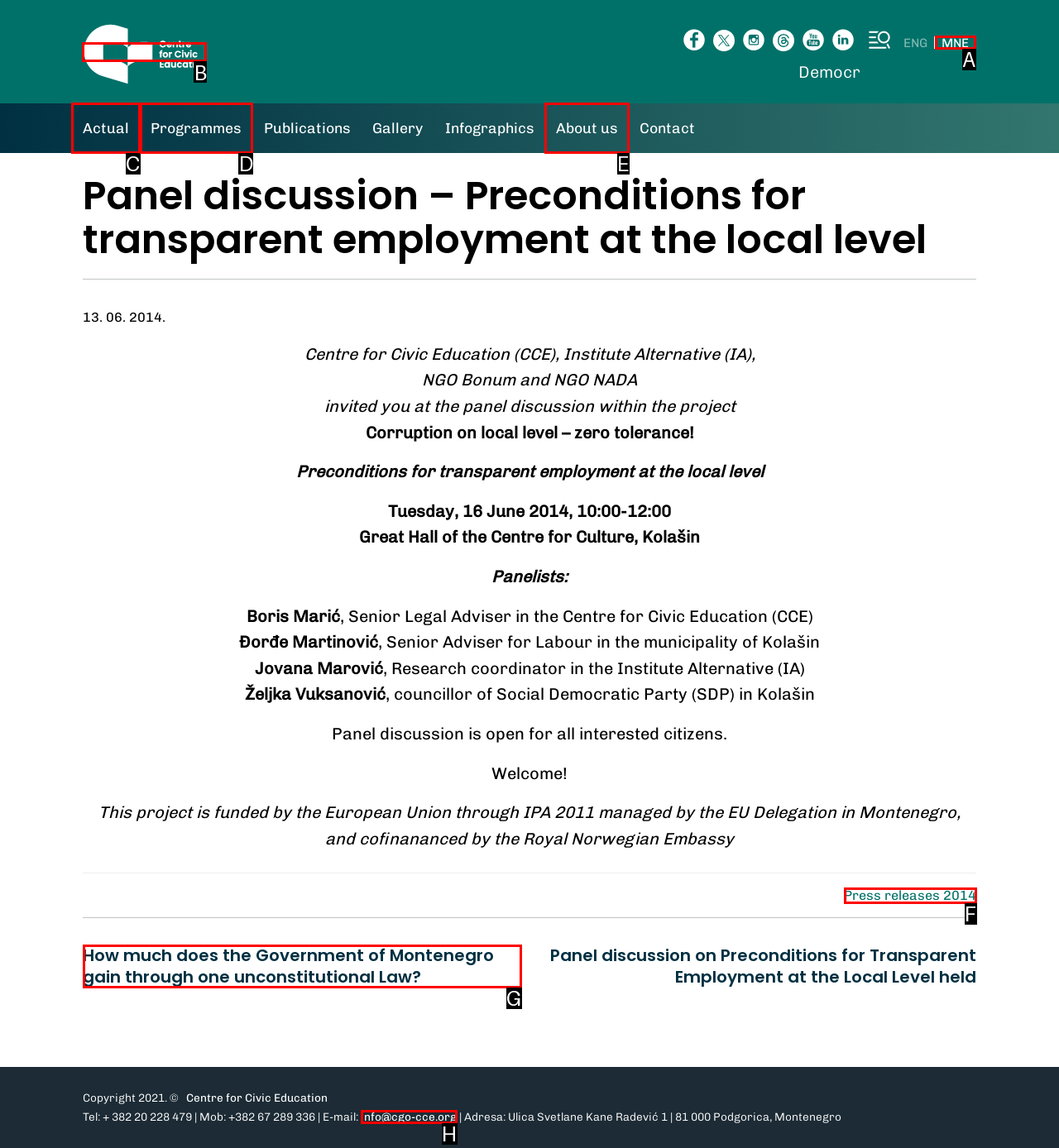Choose the HTML element that should be clicked to achieve this task: Click the link to Centre for Civic Education
Respond with the letter of the correct choice.

B